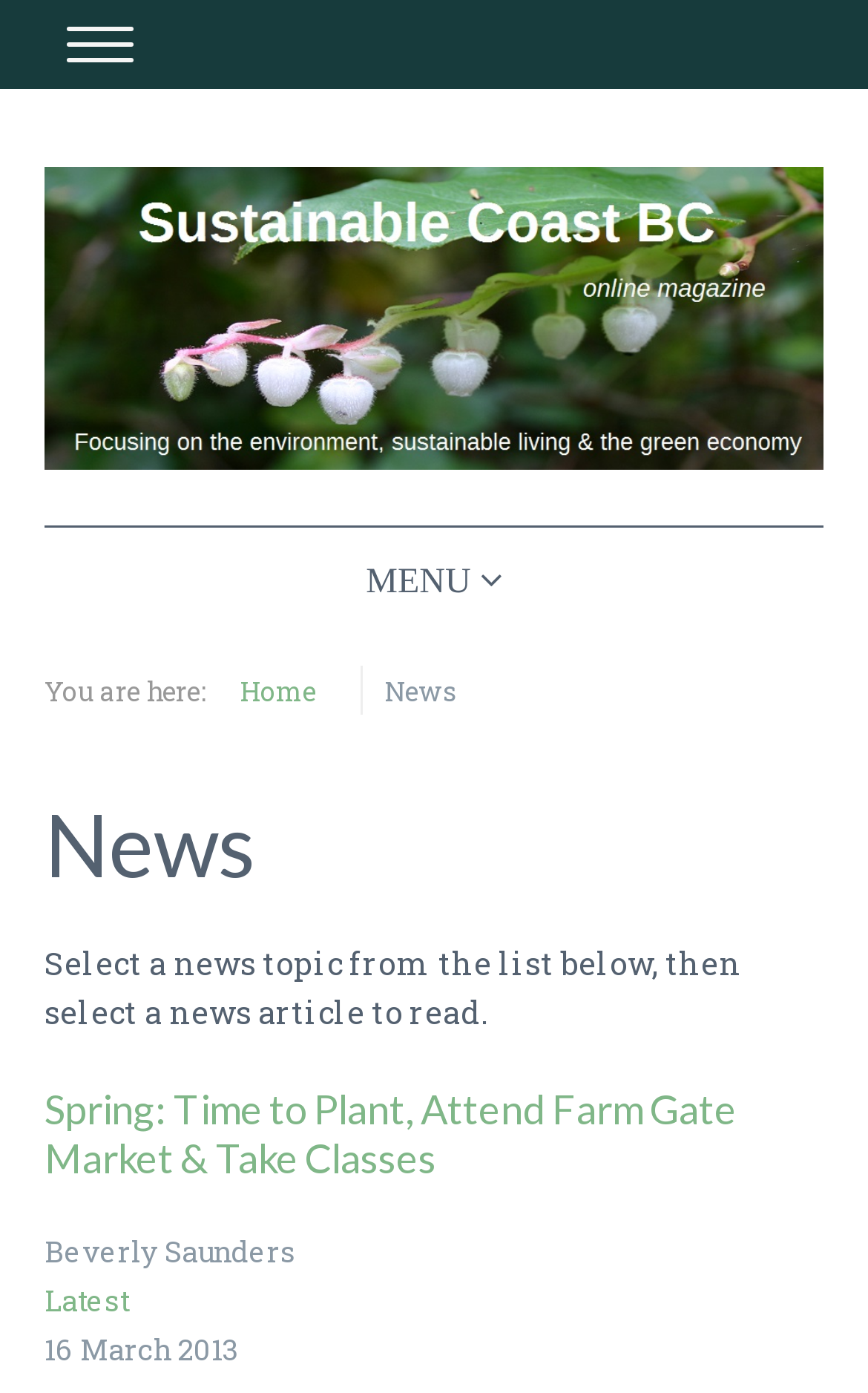Provide your answer in a single word or phrase: 
How many news topics are listed?

7